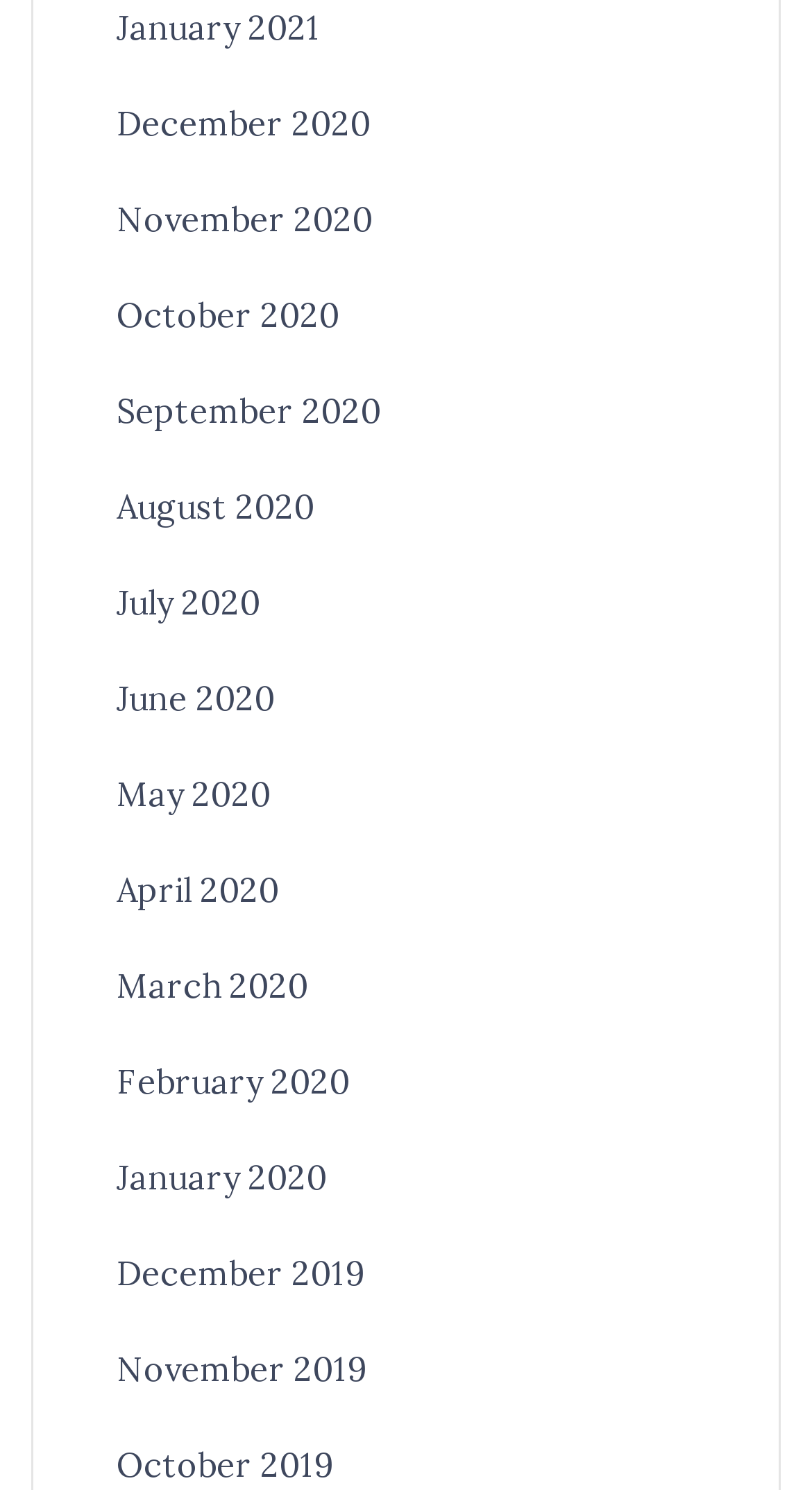Are the months listed in chronological order?
Please use the image to deliver a detailed and complete answer.

I examined the list of links and found that the months are listed in reverse chronological order, with the latest month 'January 2021' first and the earliest month 'December 2019' last.